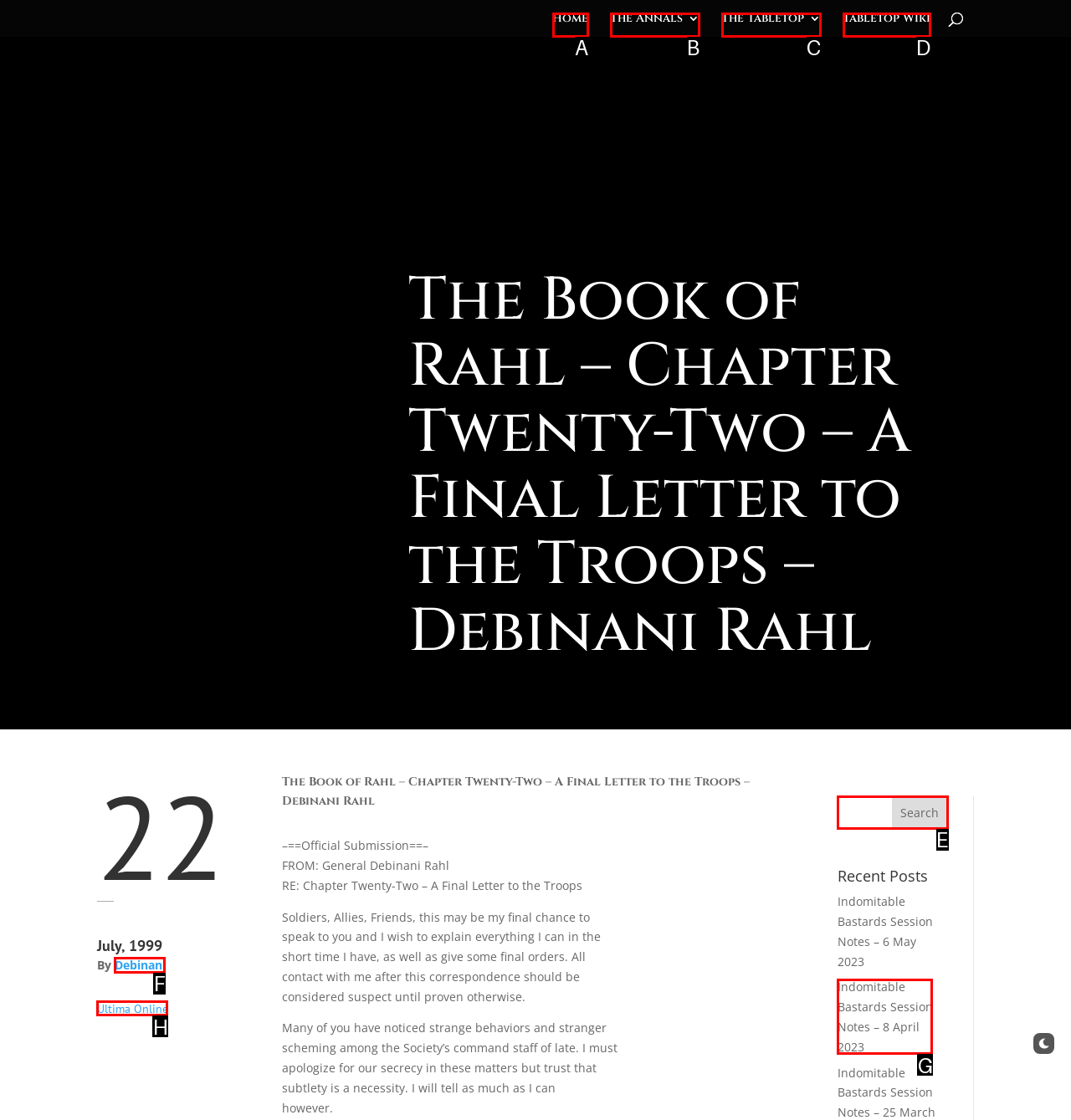Refer to the element description: Ultima Online and identify the matching HTML element. State your answer with the appropriate letter.

H